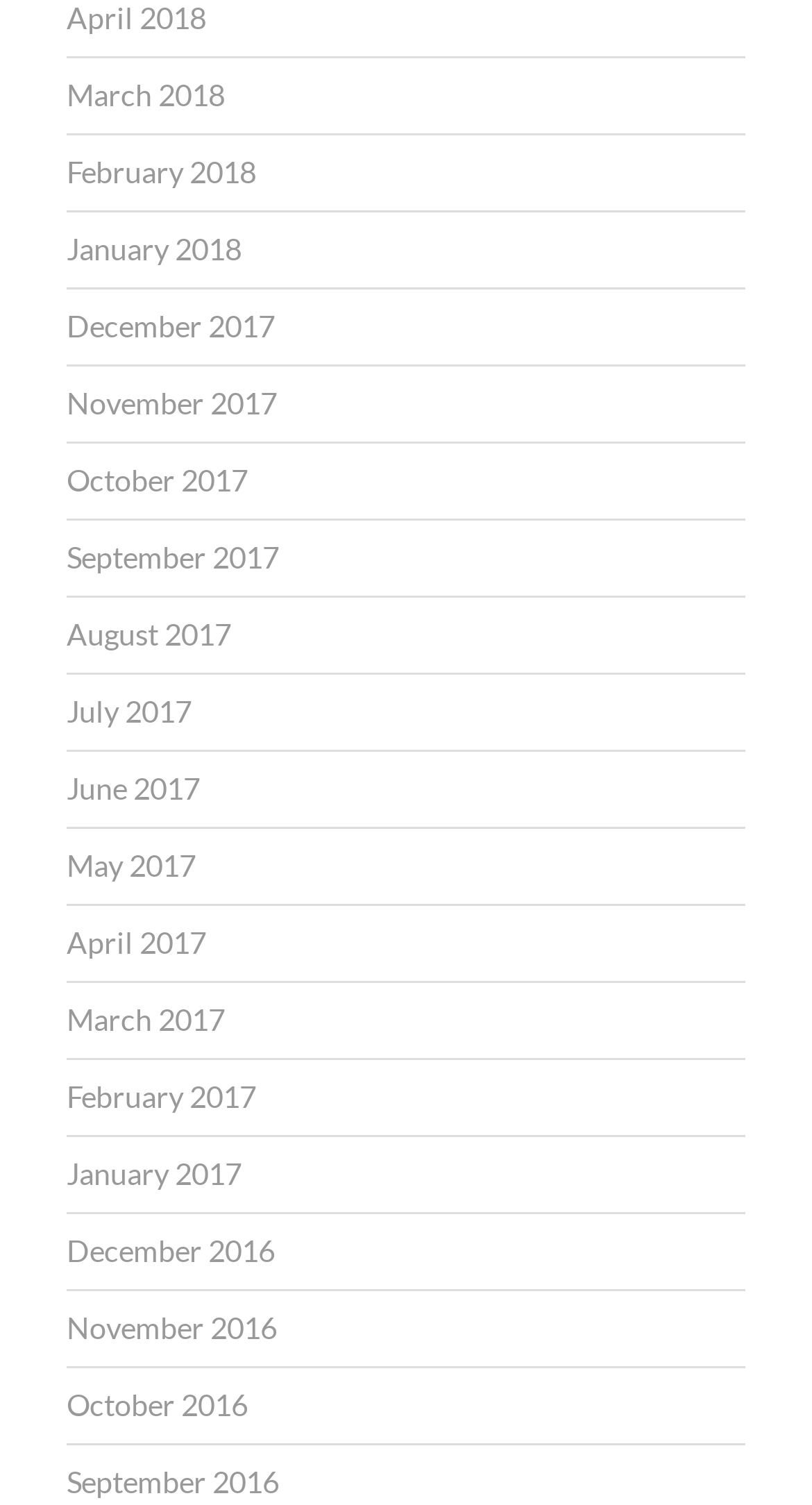Give a one-word or phrase response to the following question: How many months are listed in 2017?

12